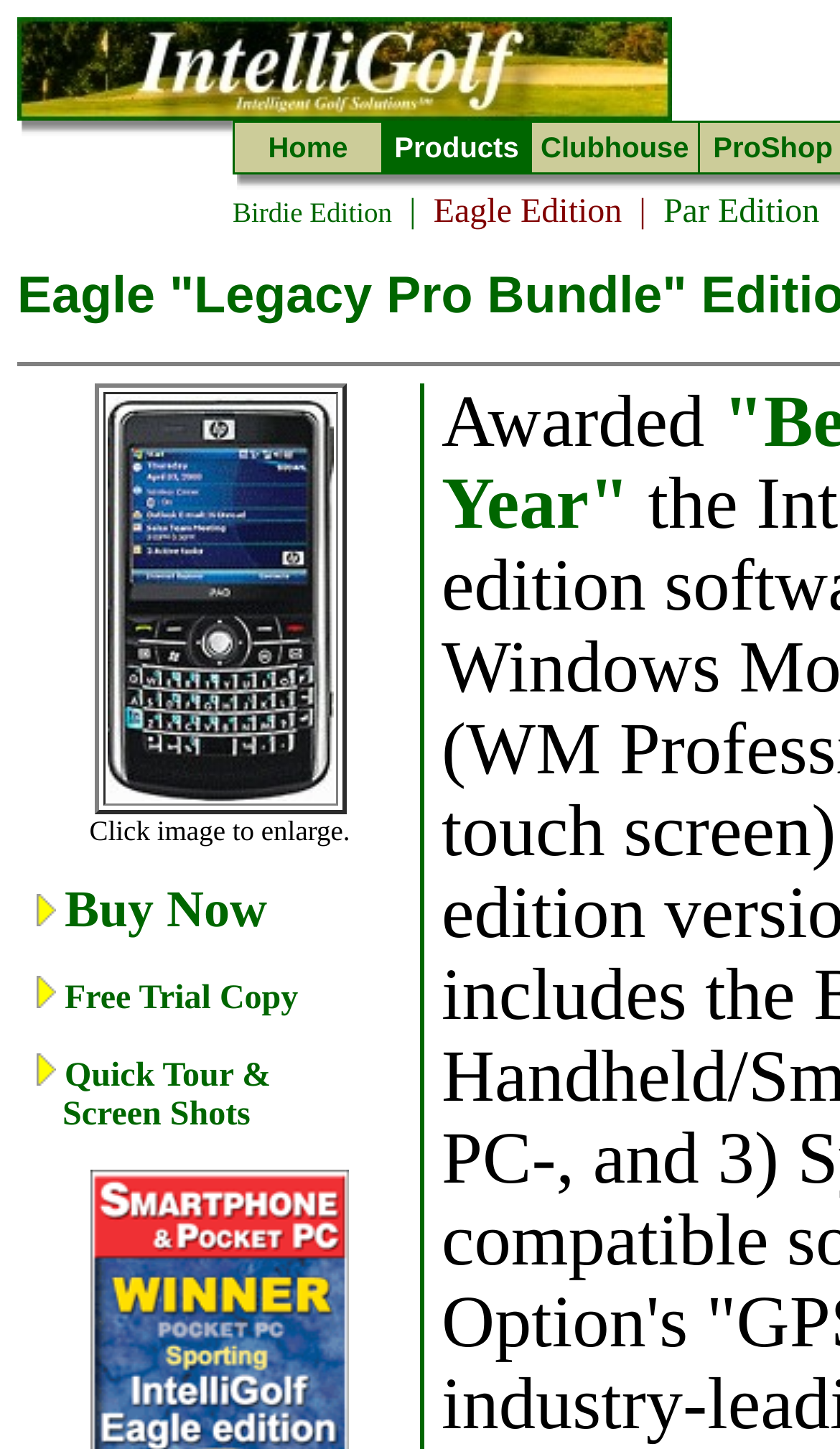How many editions of IntelliGolf are mentioned?
Based on the visual details in the image, please answer the question thoroughly.

The webpage mentions three editions of IntelliGolf: Birdie Edition, Eagle Edition, and Par Edition. These editions are listed as separate links, indicating that they are distinct versions of the IntelliGolf software.